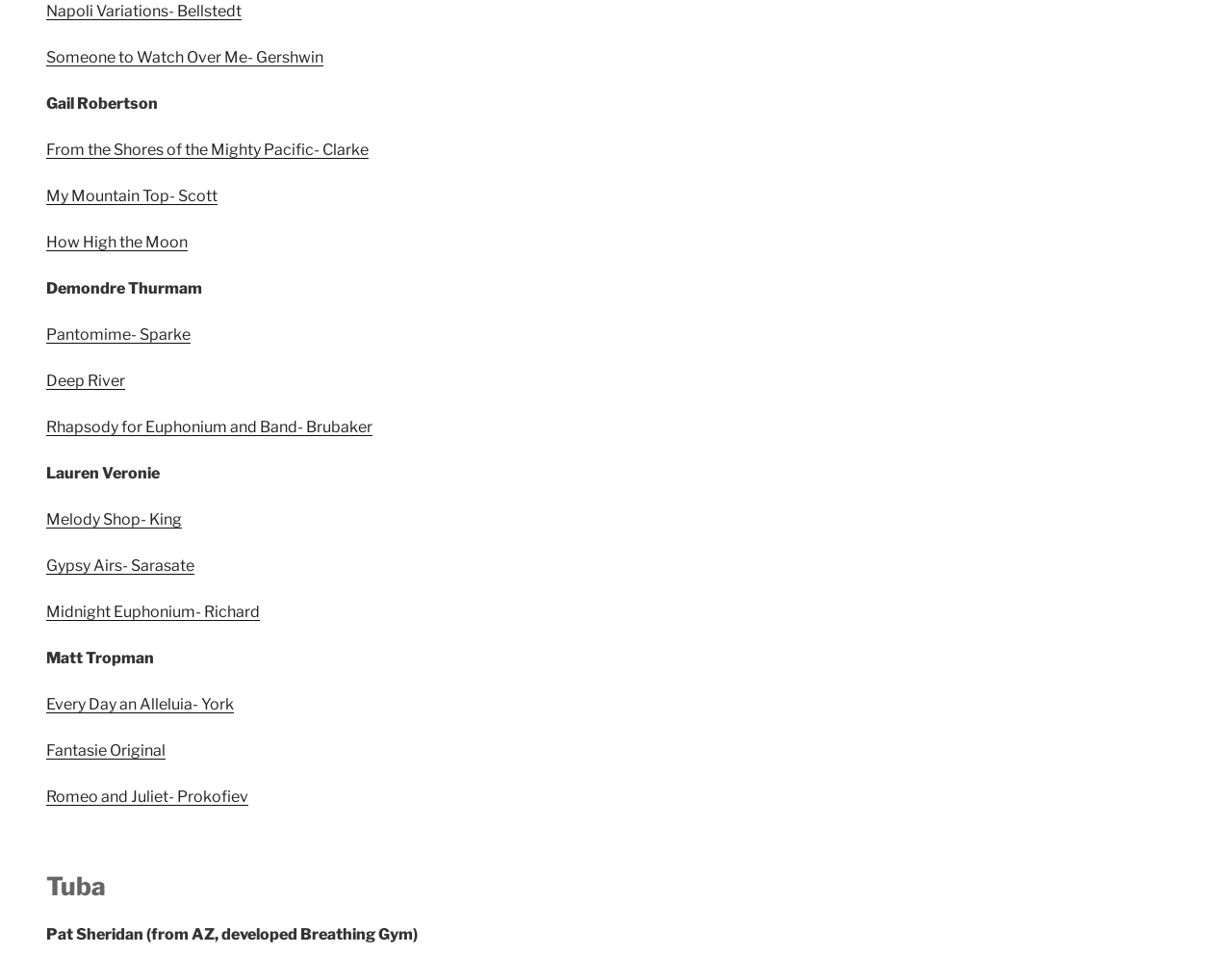Reply to the question with a brief word or phrase: What is the text of the heading element?

Tuba